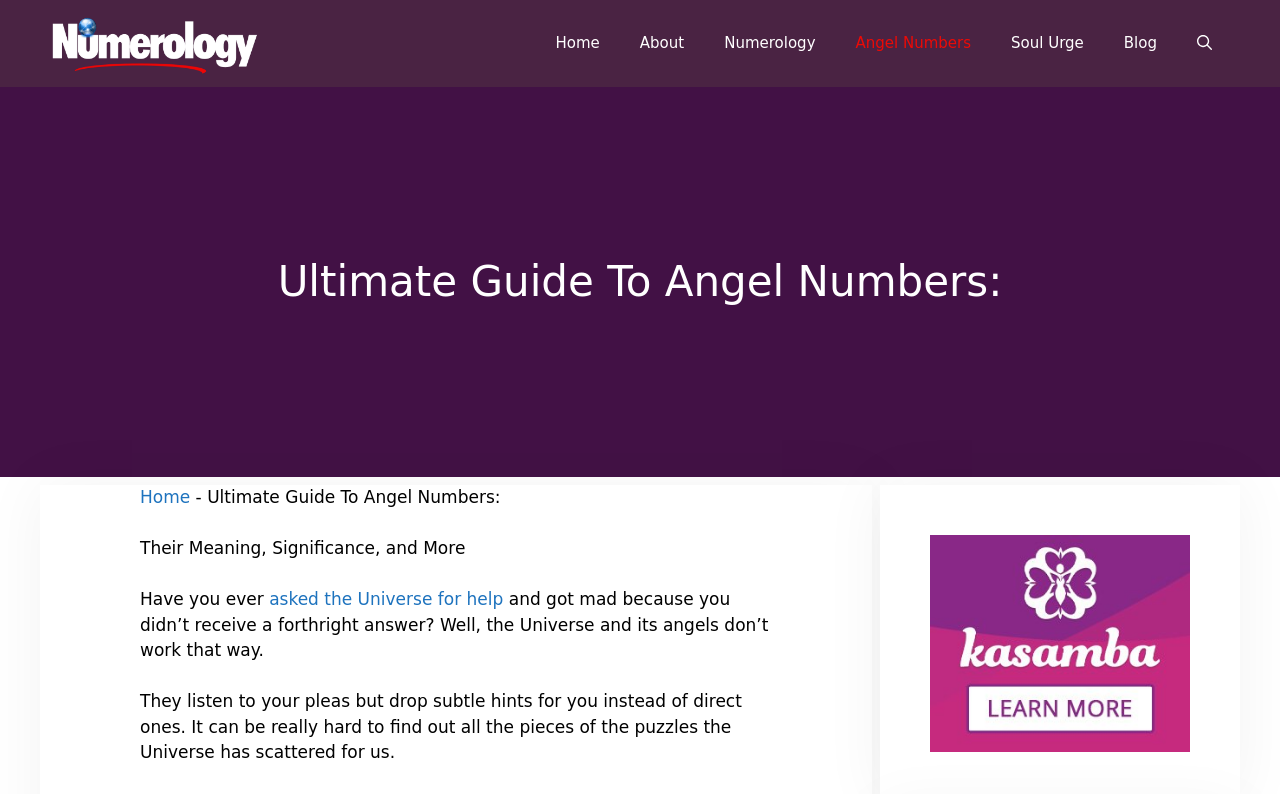Can you find the bounding box coordinates for the UI element given this description: "alt="Numerology, Psychic & Tarot Secrets""? Provide the coordinates as four float numbers between 0 and 1: [left, top, right, bottom].

[0.038, 0.041, 0.202, 0.066]